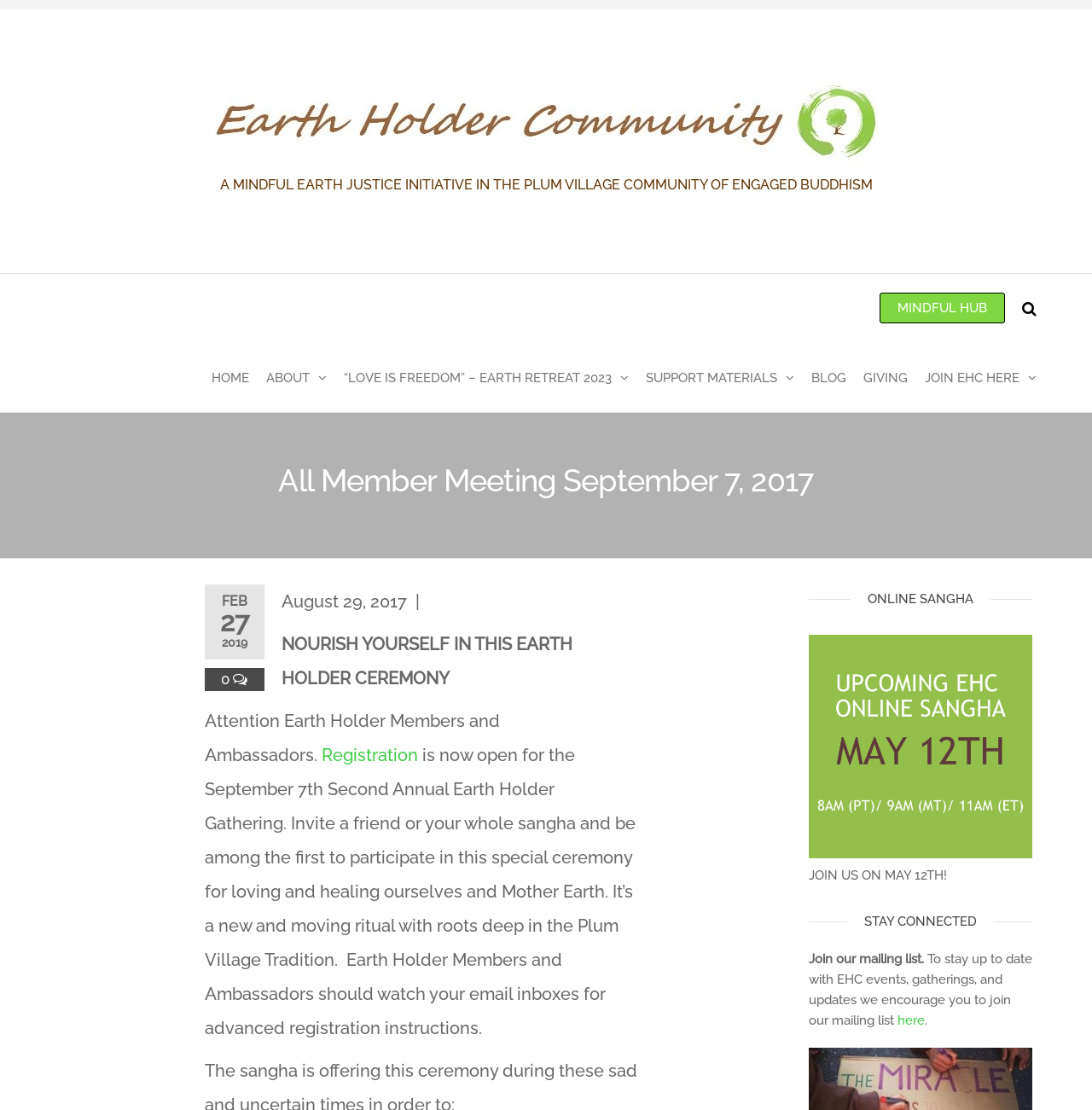Show the bounding box coordinates of the region that should be clicked to follow the instruction: "Click on MINDFUL HUB."

[0.805, 0.264, 0.92, 0.291]